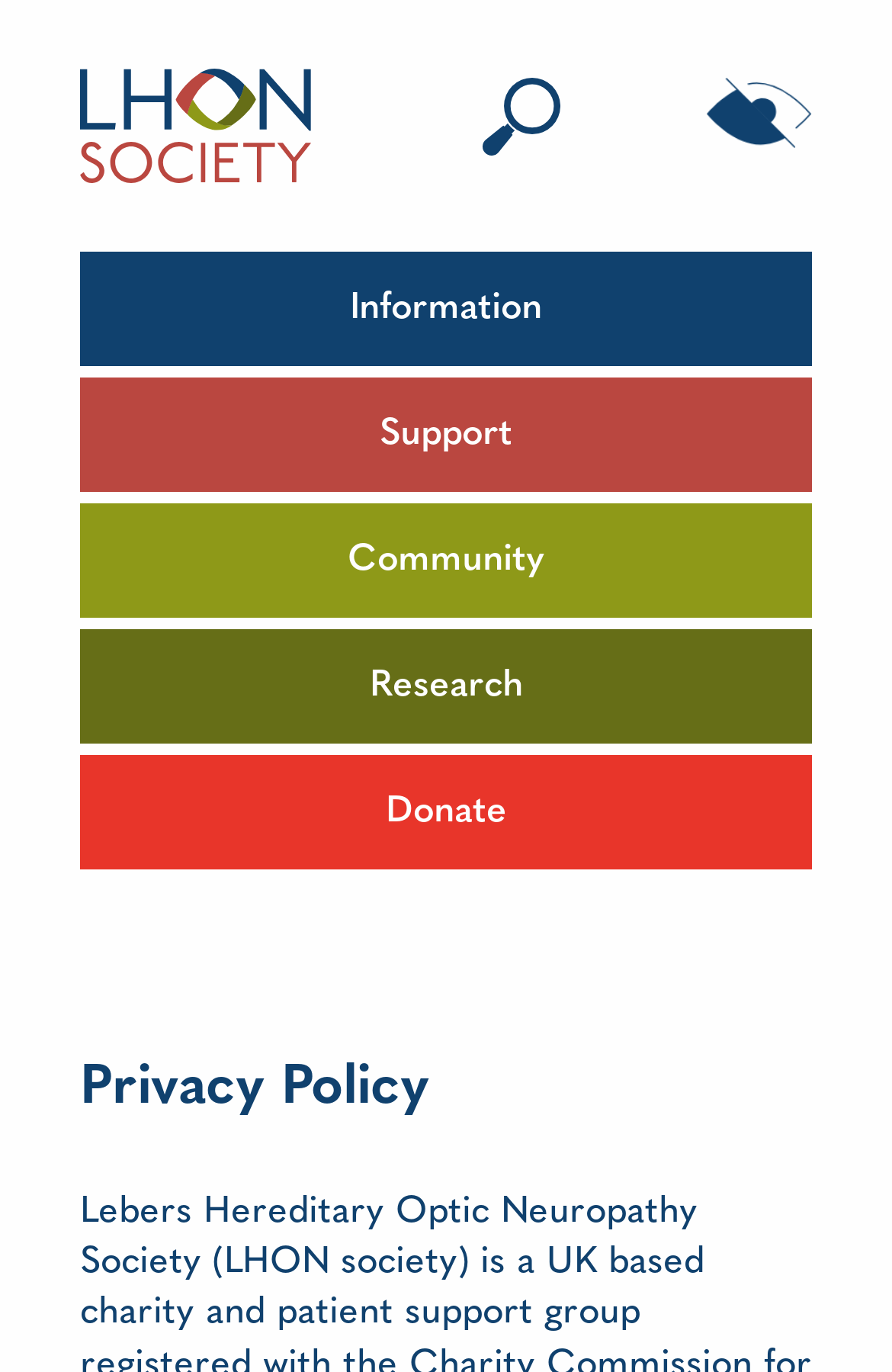Pinpoint the bounding box coordinates of the element you need to click to execute the following instruction: "Enable accessibility toolbar". The bounding box should be represented by four float numbers between 0 and 1, in the format [left, top, right, bottom].

[0.792, 0.057, 0.91, 0.127]